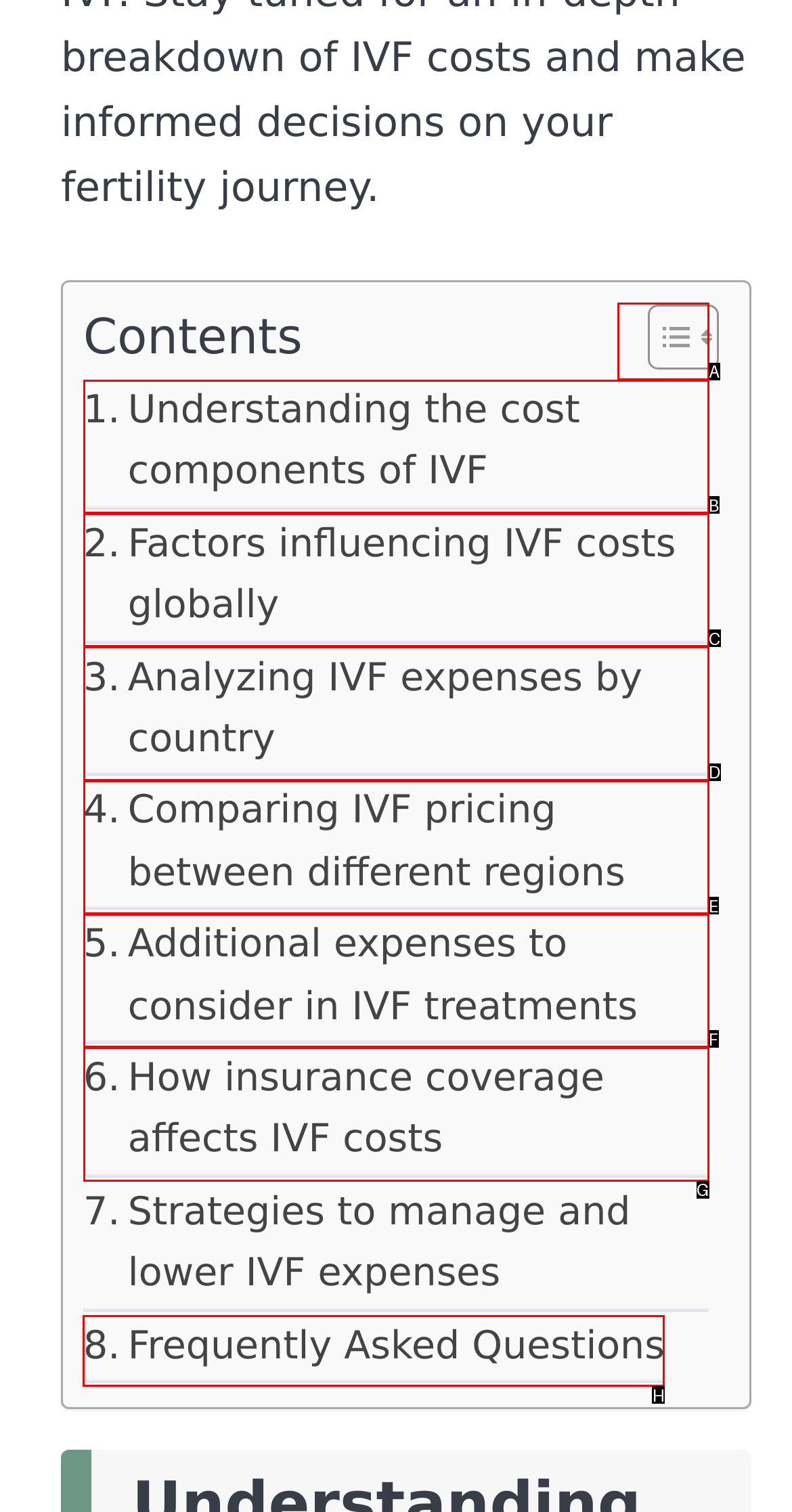To achieve the task: View frequently asked questions, indicate the letter of the correct choice from the provided options.

H